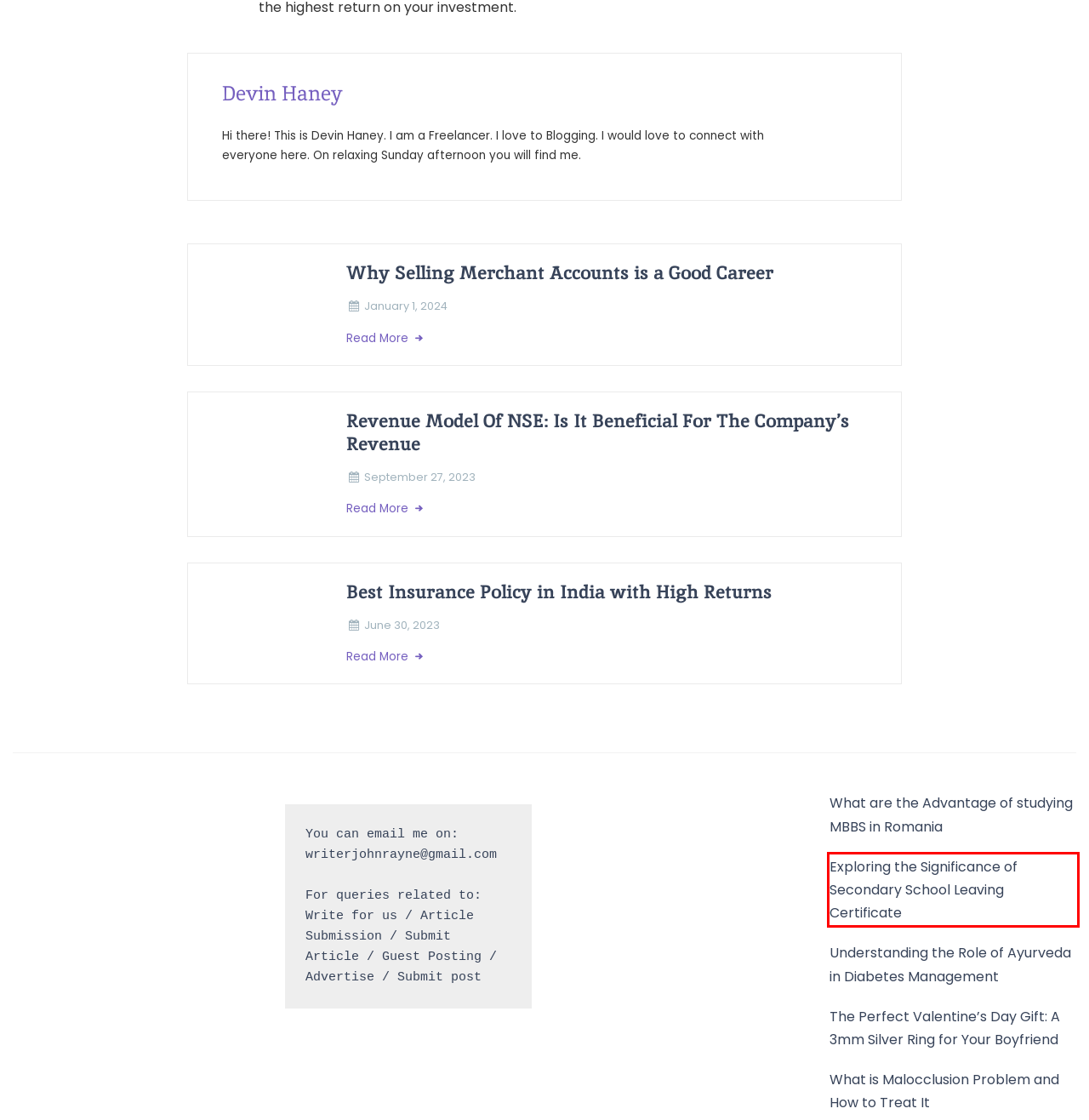Examine the screenshot of the webpage, noting the red bounding box around a UI element. Pick the webpage description that best matches the new page after the element in the red bounding box is clicked. Here are the candidates:
A. January 1, 2024 - Meine Blog
B. June 30, 2023 - Meine Blog
C. The Perfect Valentine's Day Gift: A 3mm Silver Ring for Your Boyfriend - Meine Blog
D. What are the Advantage of studying MBBS in Romania - Meine Blog
E. Exploring the Significance of Secondary School Leaving Certificate - Meine Blog
F. Why Selling Merchant Accounts is a Good Career - Meine Blog
G. Best Insurance Policy in India with High Returns - Meine Blog
H. Understanding the Role of Ayurveda in Diabetes Management - Meine Blog

E